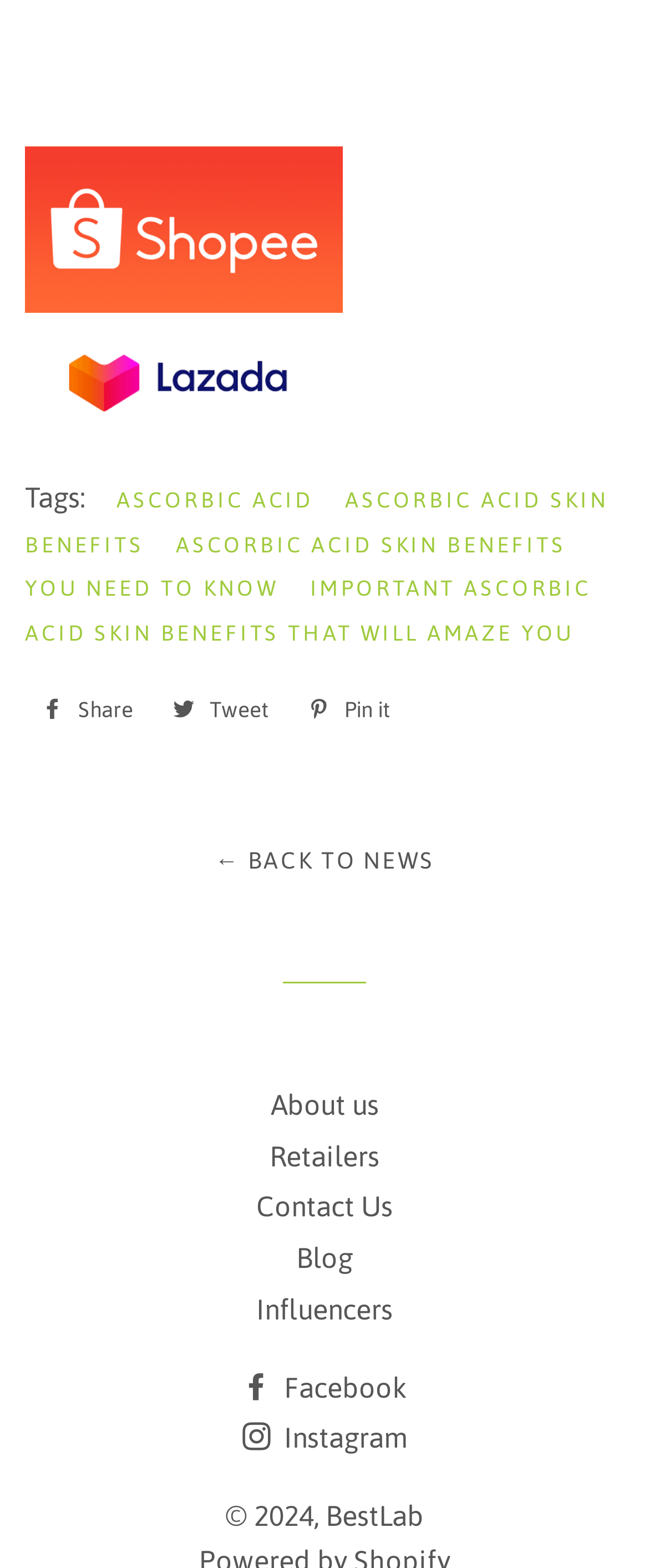Provide a brief response to the question using a single word or phrase: 
What is the topic of the webpage?

Ascorbic Acid